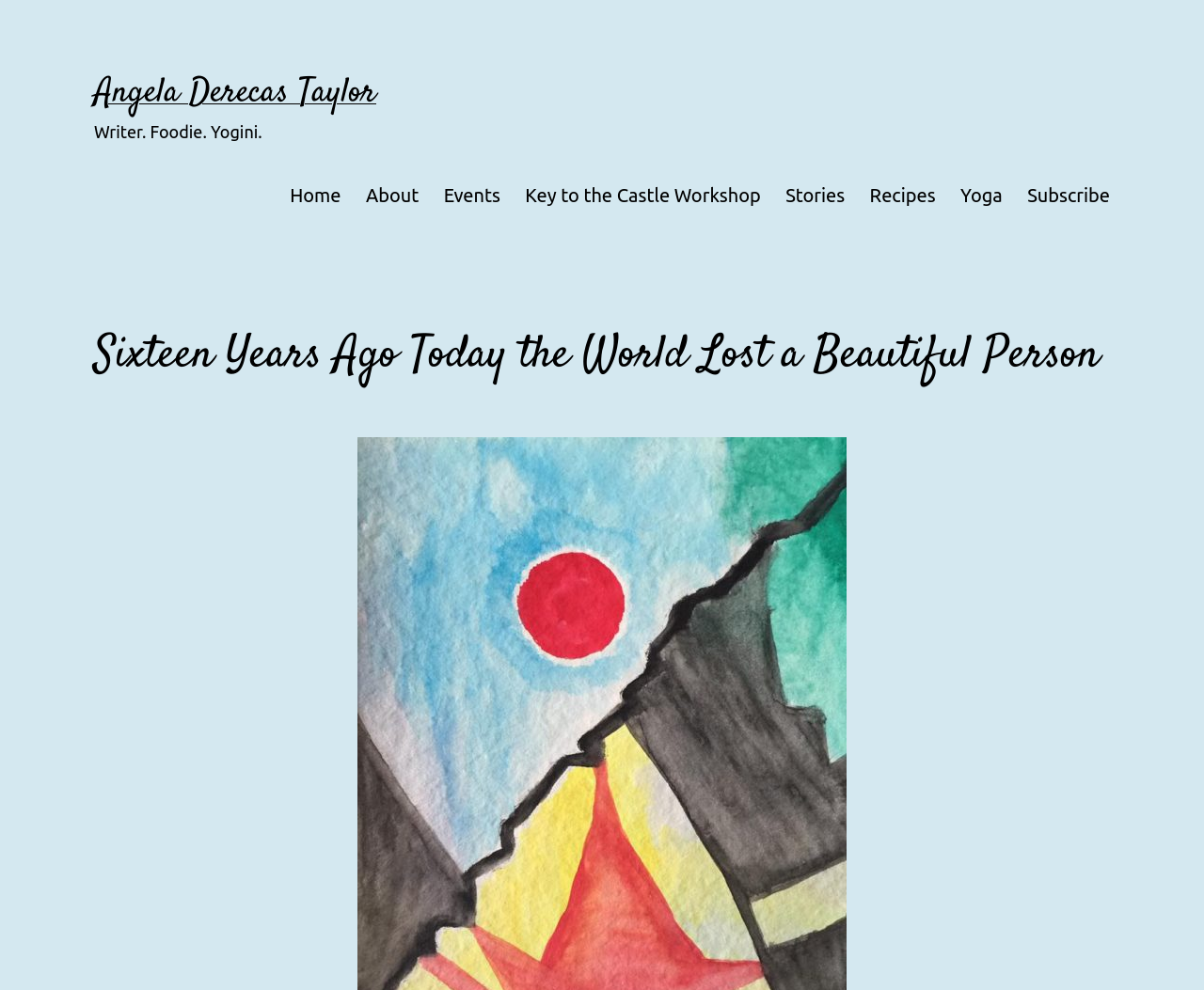Could you provide the bounding box coordinates for the portion of the screen to click to complete this instruction: "view About page"?

[0.294, 0.174, 0.358, 0.221]